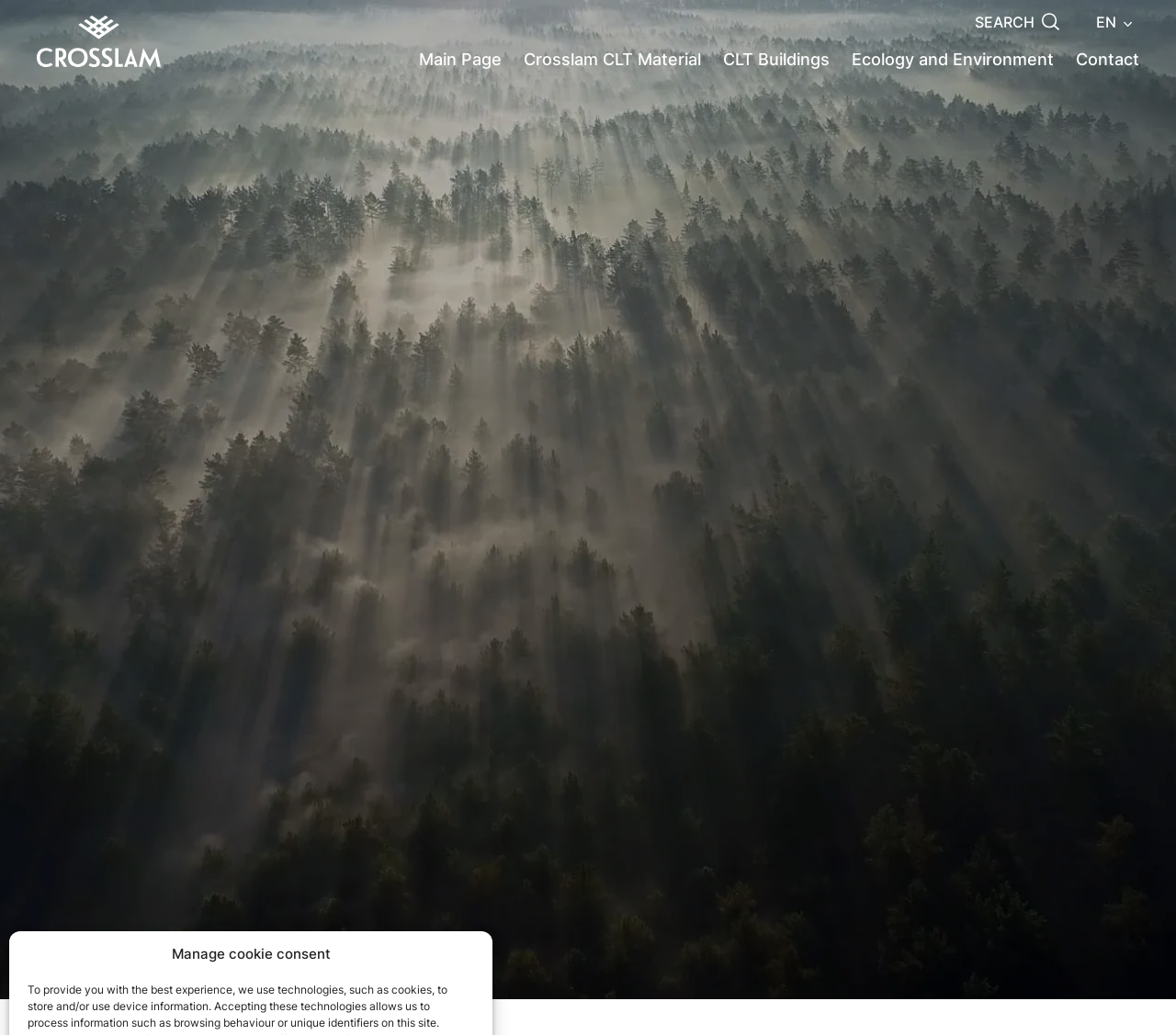Identify the bounding box for the UI element described as: "Contact". Ensure the coordinates are four float numbers between 0 and 1, formatted as [left, top, right, bottom].

[0.915, 0.05, 0.969, 0.065]